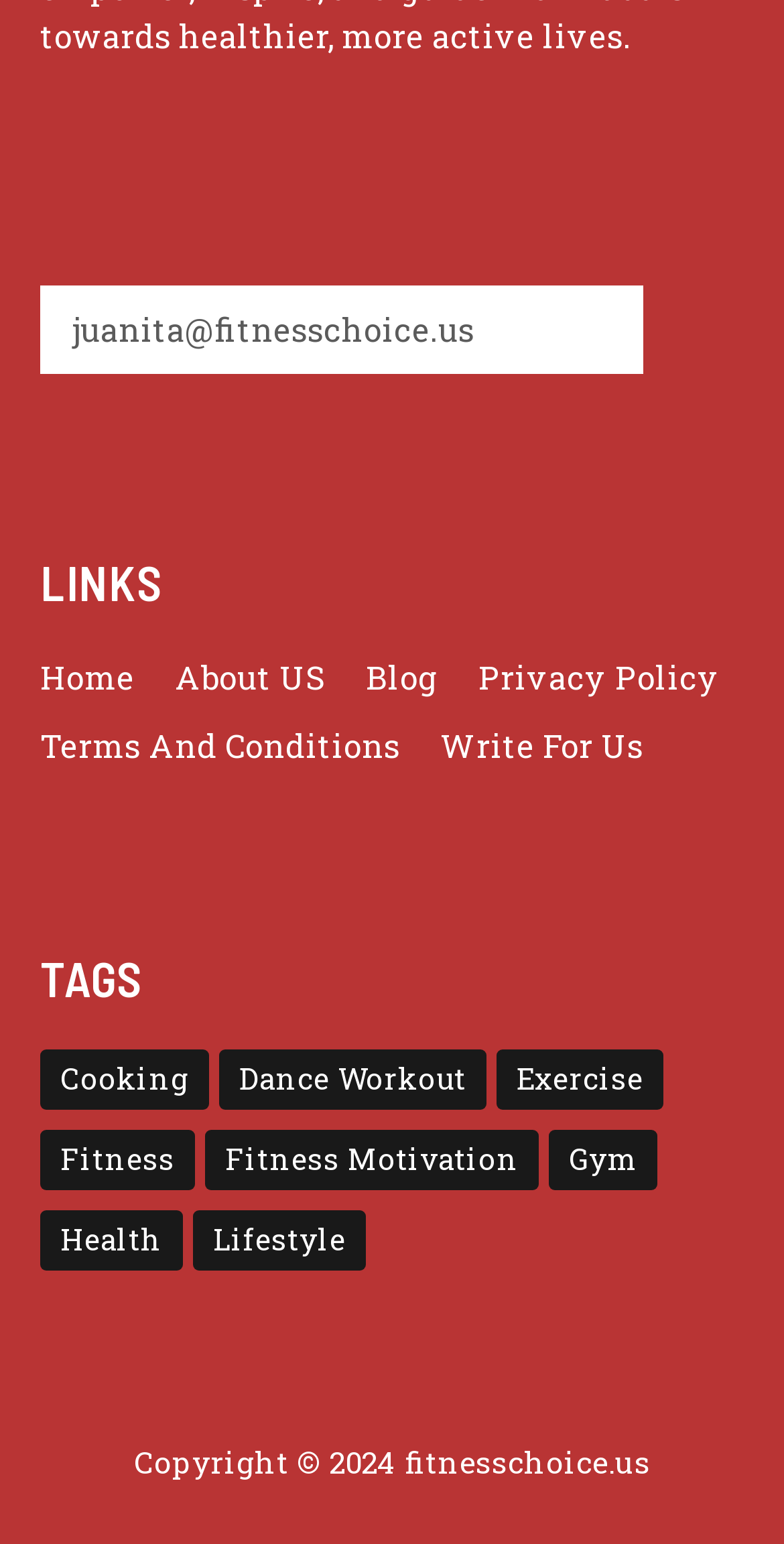Determine the bounding box coordinates for the element that should be clicked to follow this instruction: "explore cooking tags". The coordinates should be given as four float numbers between 0 and 1, in the format [left, top, right, bottom].

[0.051, 0.679, 0.267, 0.718]